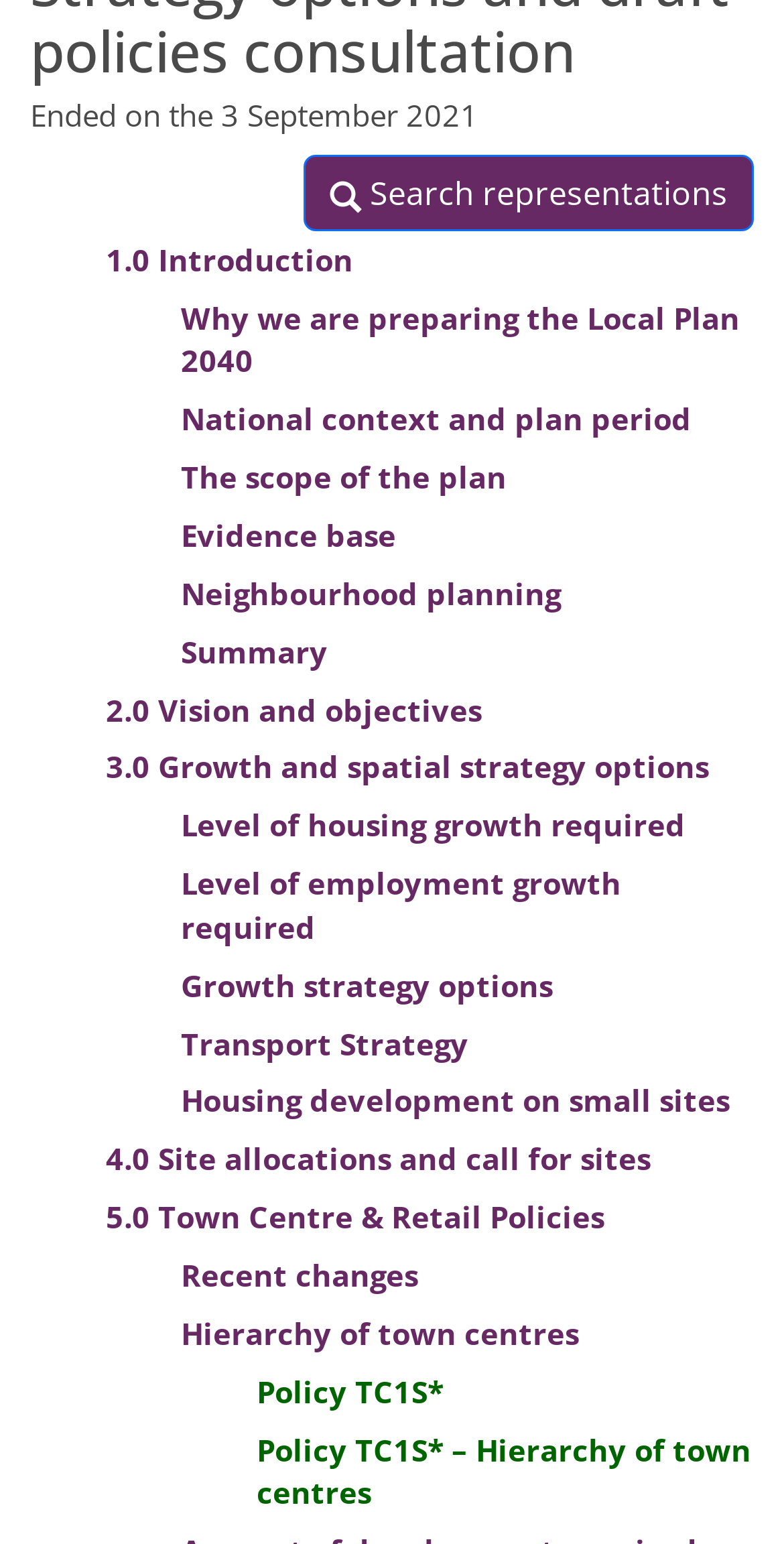Determine the bounding box for the described HTML element: "Summary". Ensure the coordinates are four float numbers between 0 and 1 in the format [left, top, right, bottom].

[0.231, 0.408, 0.418, 0.434]